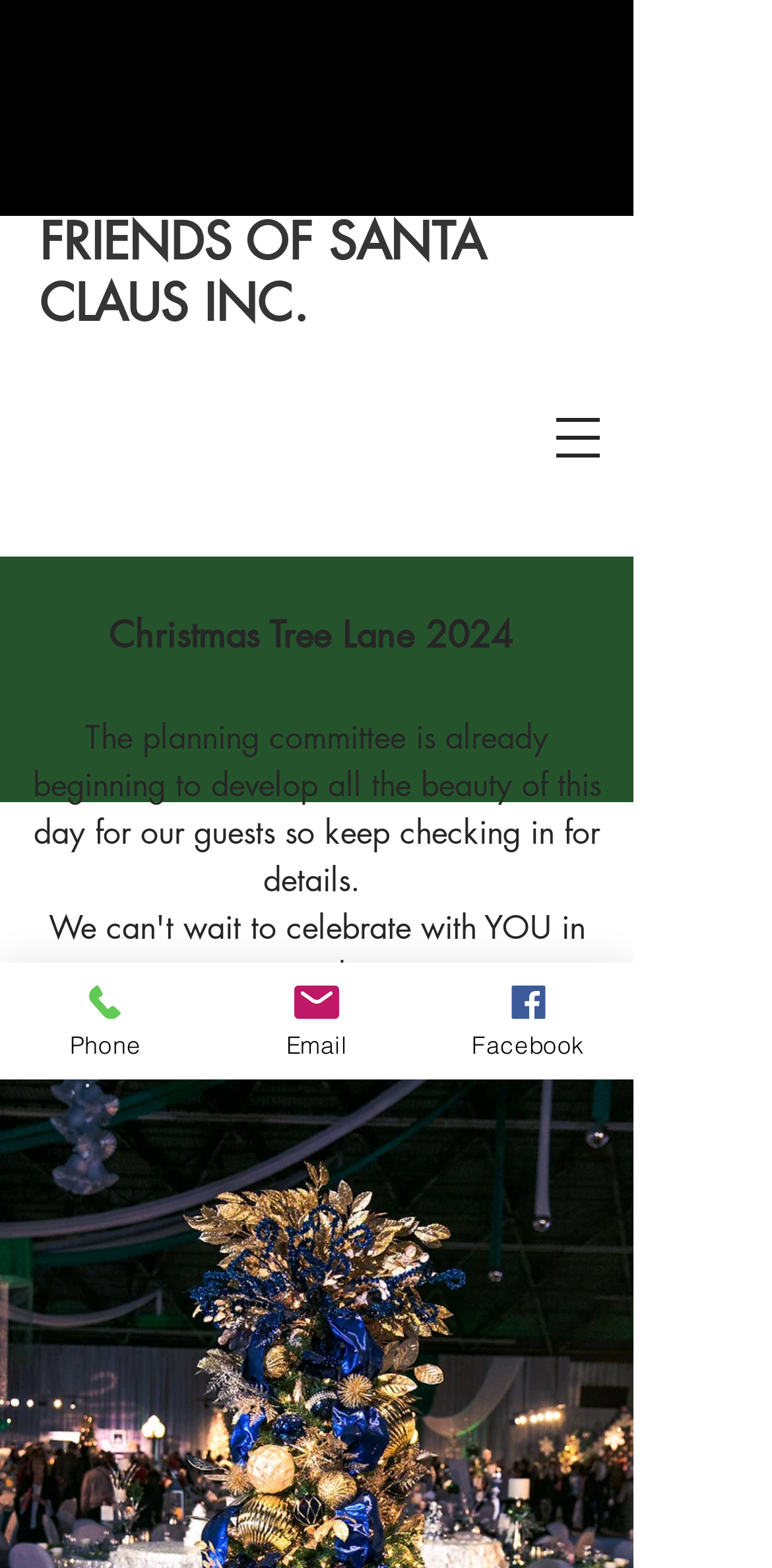Determine the main headline of the webpage and provide its text.

FRIENDS OF SANTA CLAUS INC.